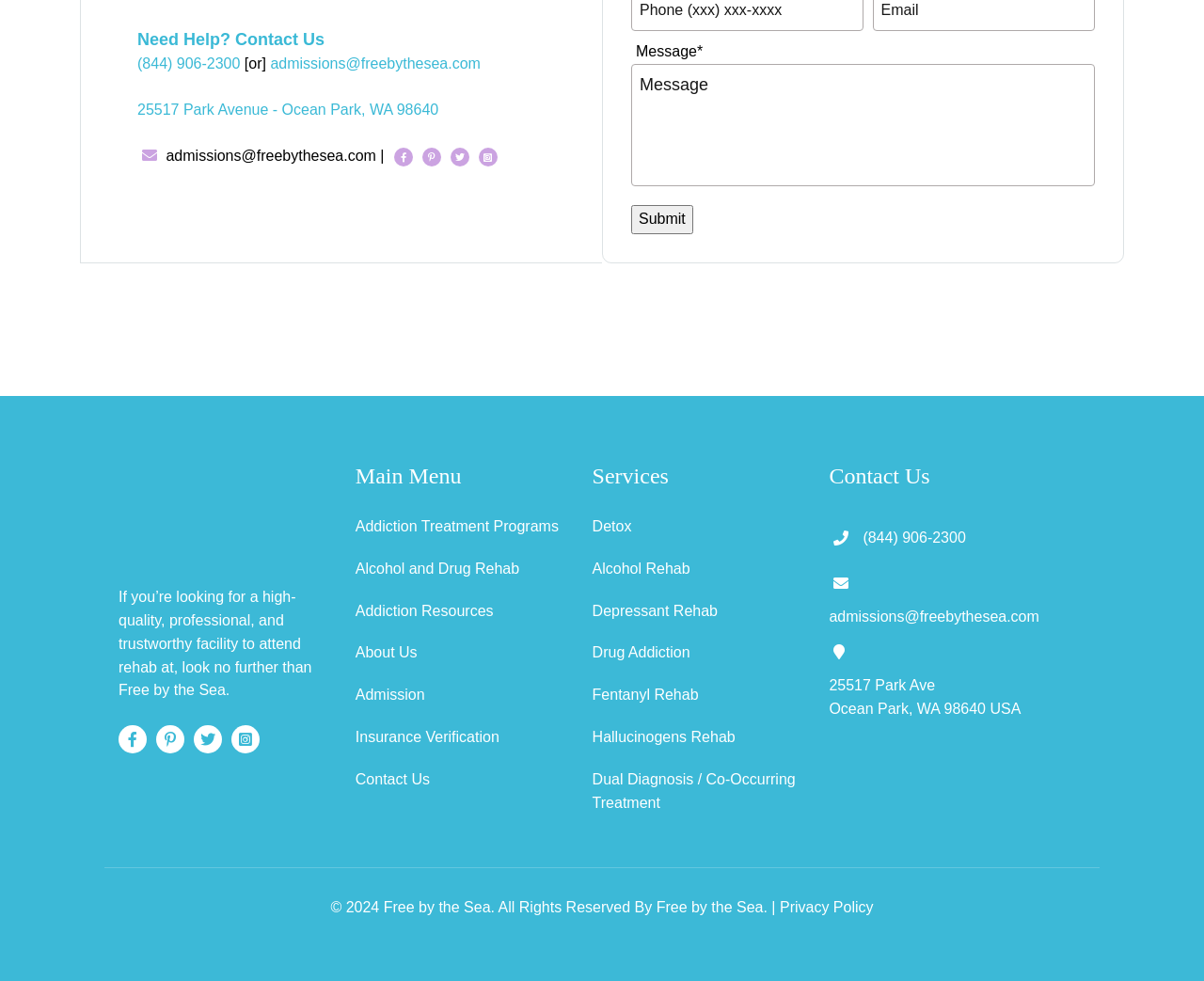Use the information in the screenshot to answer the question comprehensively: What is the copyright information?

The copyright information is located at the bottom of the webpage, where it says '© 2024 Free by the Sea. All Rights Reserved By Free by the Sea.' This indicates that the content on the webpage is owned by Free by the Sea and is protected by copyright law.